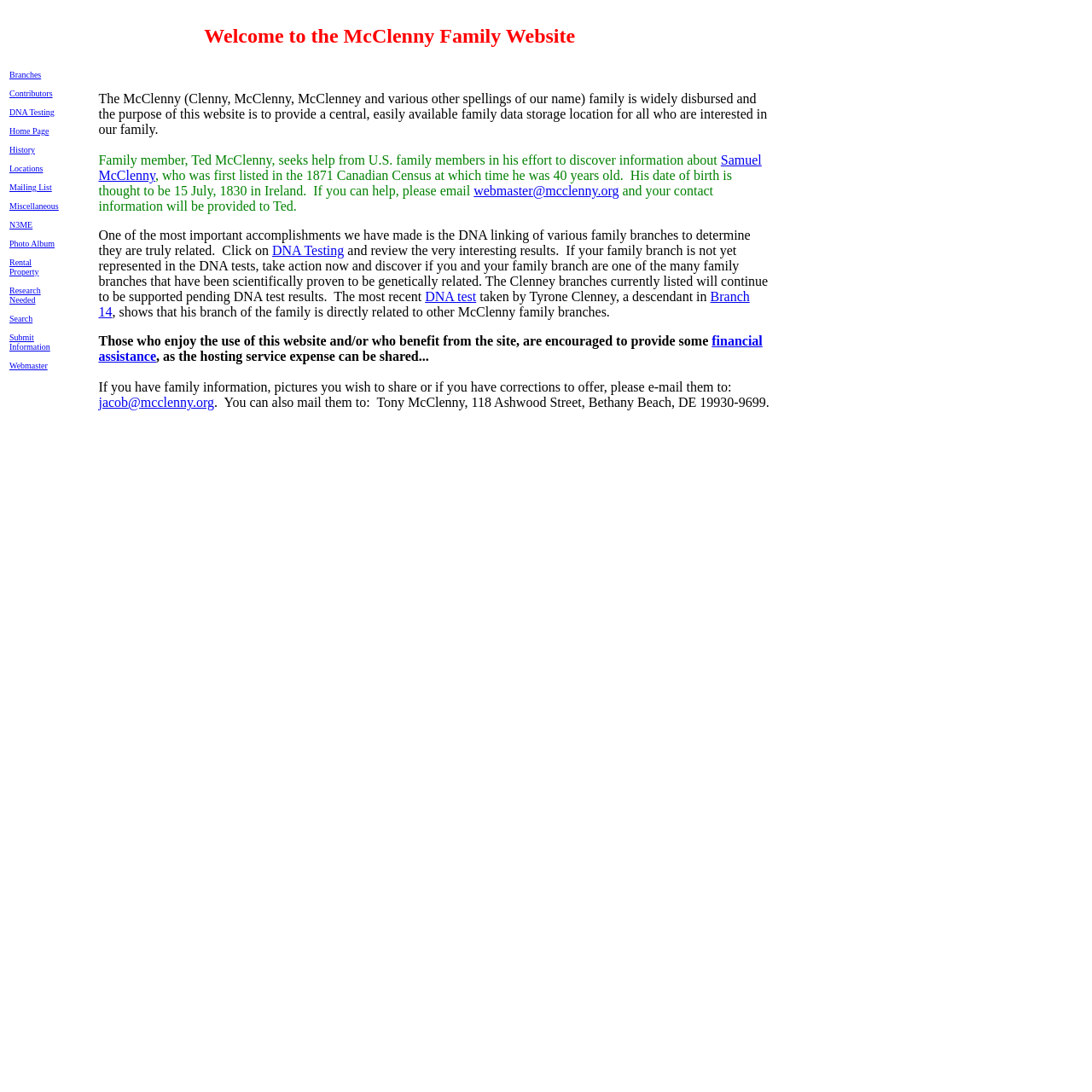What is the date of birth of Samuel McClenny?
Refer to the image and give a detailed answer to the question.

The website mentions that Samuel McClenny's date of birth is thought to be 15 July, 1830 in Ireland.